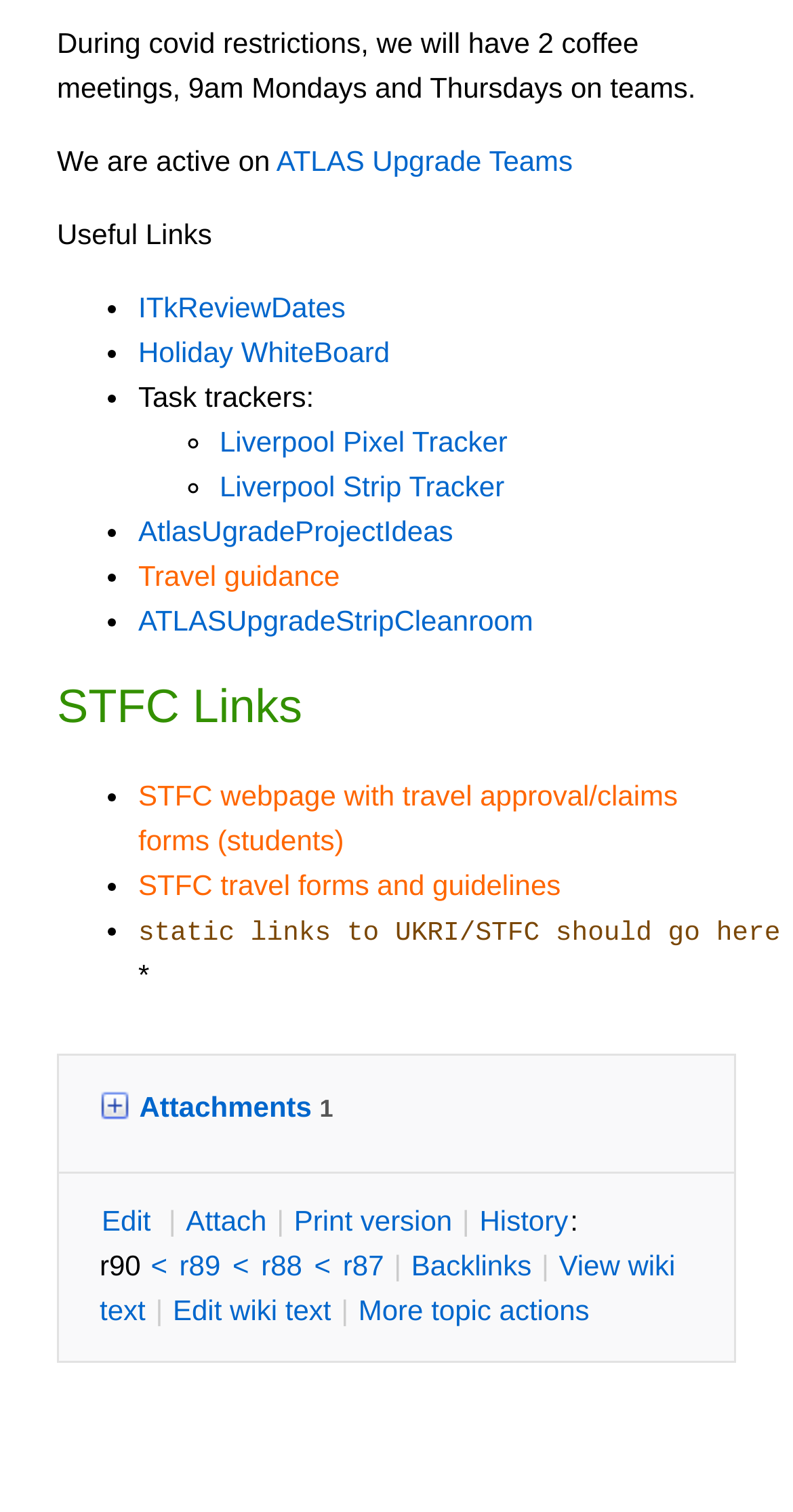What is the meeting schedule during covid restrictions?
Based on the screenshot, answer the question with a single word or phrase.

9am Mondays and Thursdays